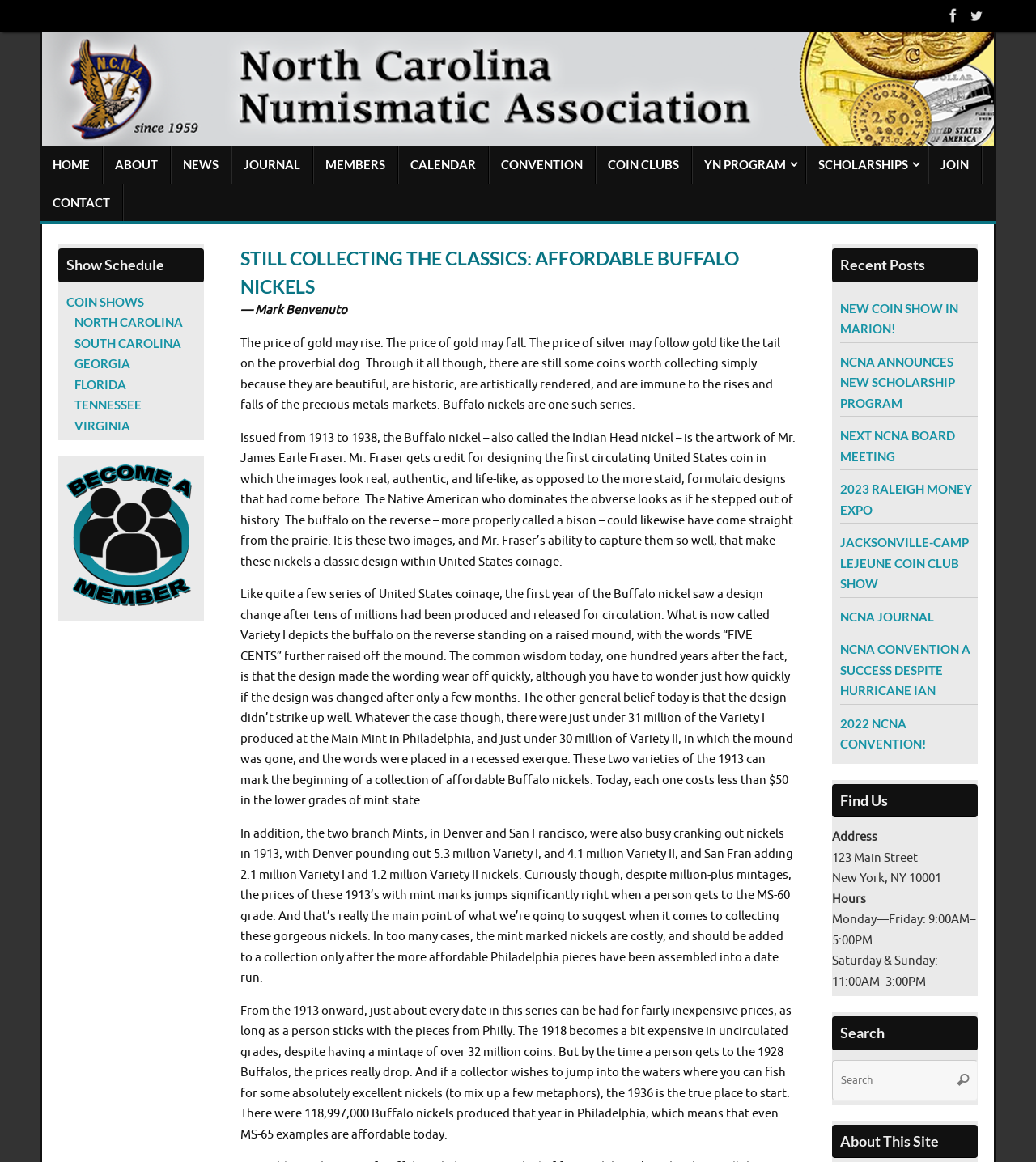Using the element description: "North Carolina", determine the bounding box coordinates for the specified UI element. The coordinates should be four float numbers between 0 and 1, [left, top, right, bottom].

[0.072, 0.271, 0.177, 0.283]